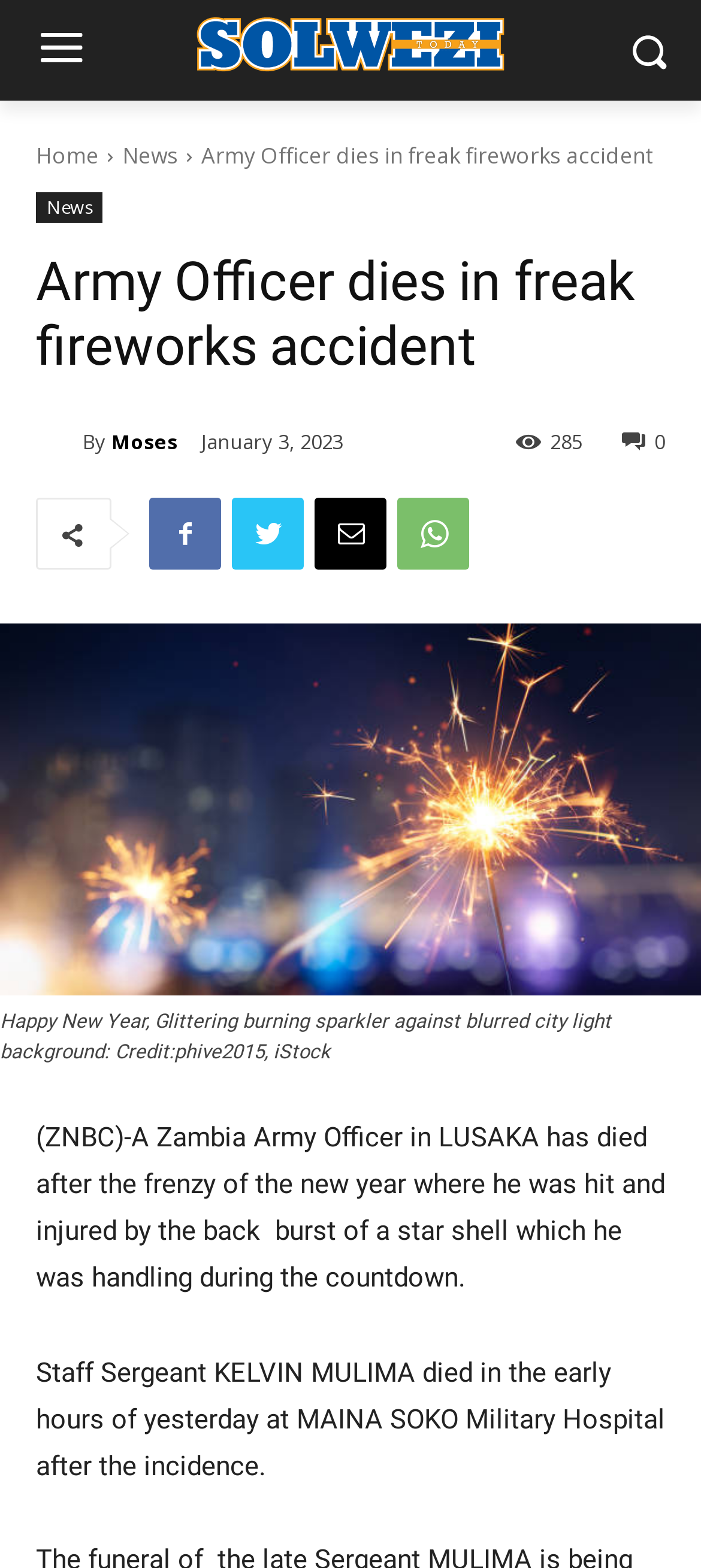Please indicate the bounding box coordinates for the clickable area to complete the following task: "Click the Customize button". The coordinates should be specified as four float numbers between 0 and 1, i.e., [left, top, right, bottom].

None